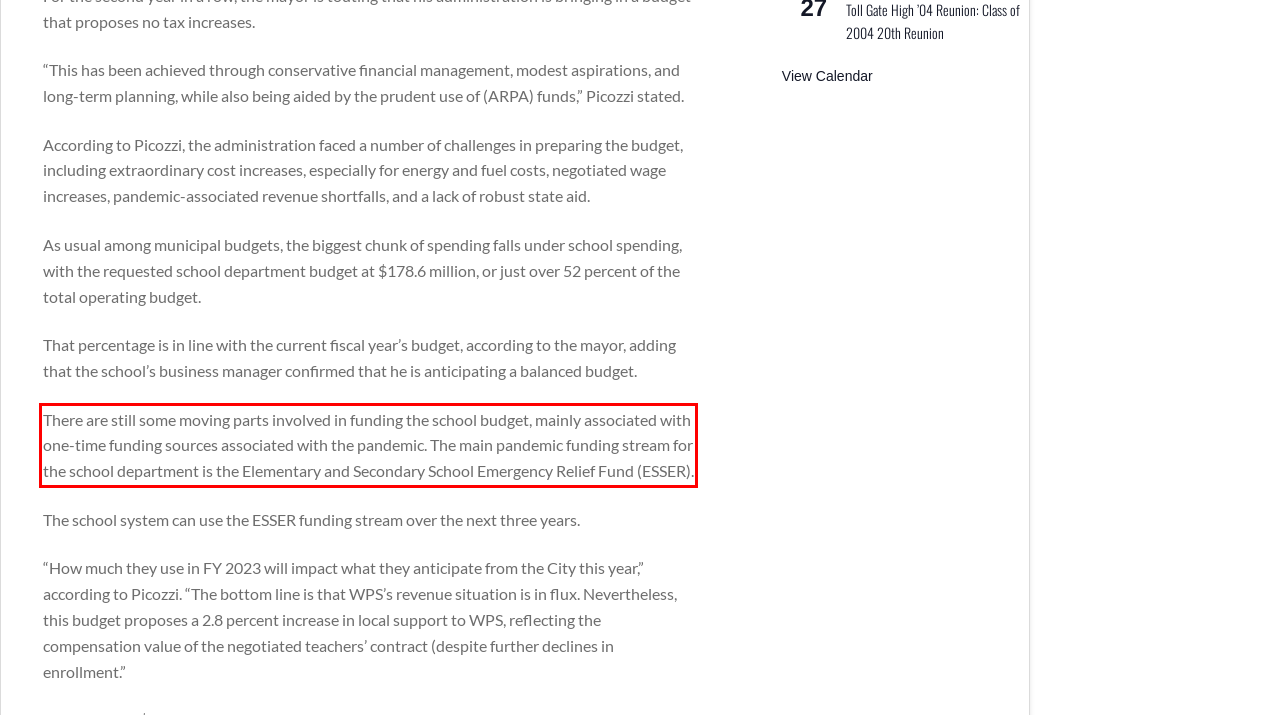Given a screenshot of a webpage with a red bounding box, extract the text content from the UI element inside the red bounding box.

There are still some moving parts involved in funding the school budget, mainly associated with one-time funding sources associated with the pandemic. The main pandemic funding stream for the school department is the Elementary and Secondary School Emergency Relief Fund (ESSER).